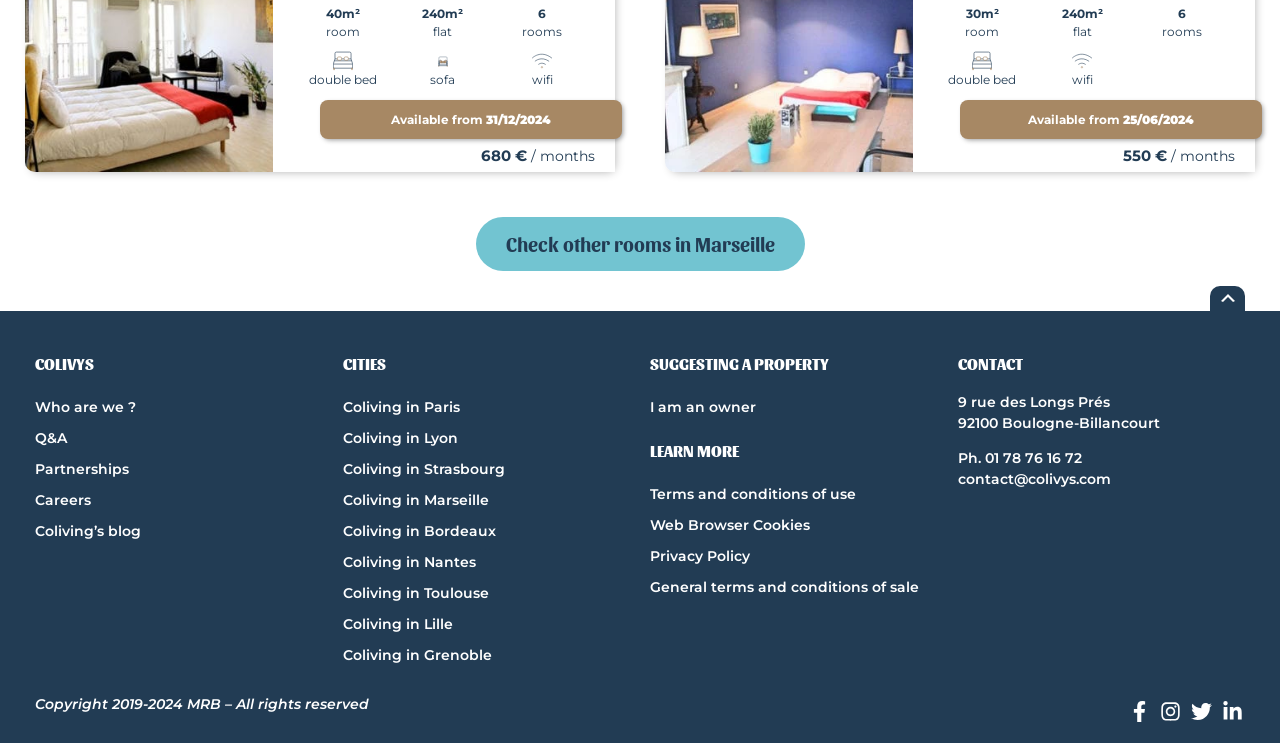Could you highlight the region that needs to be clicked to execute the instruction: "Learn more about Colivys"?

[0.027, 0.527, 0.252, 0.569]